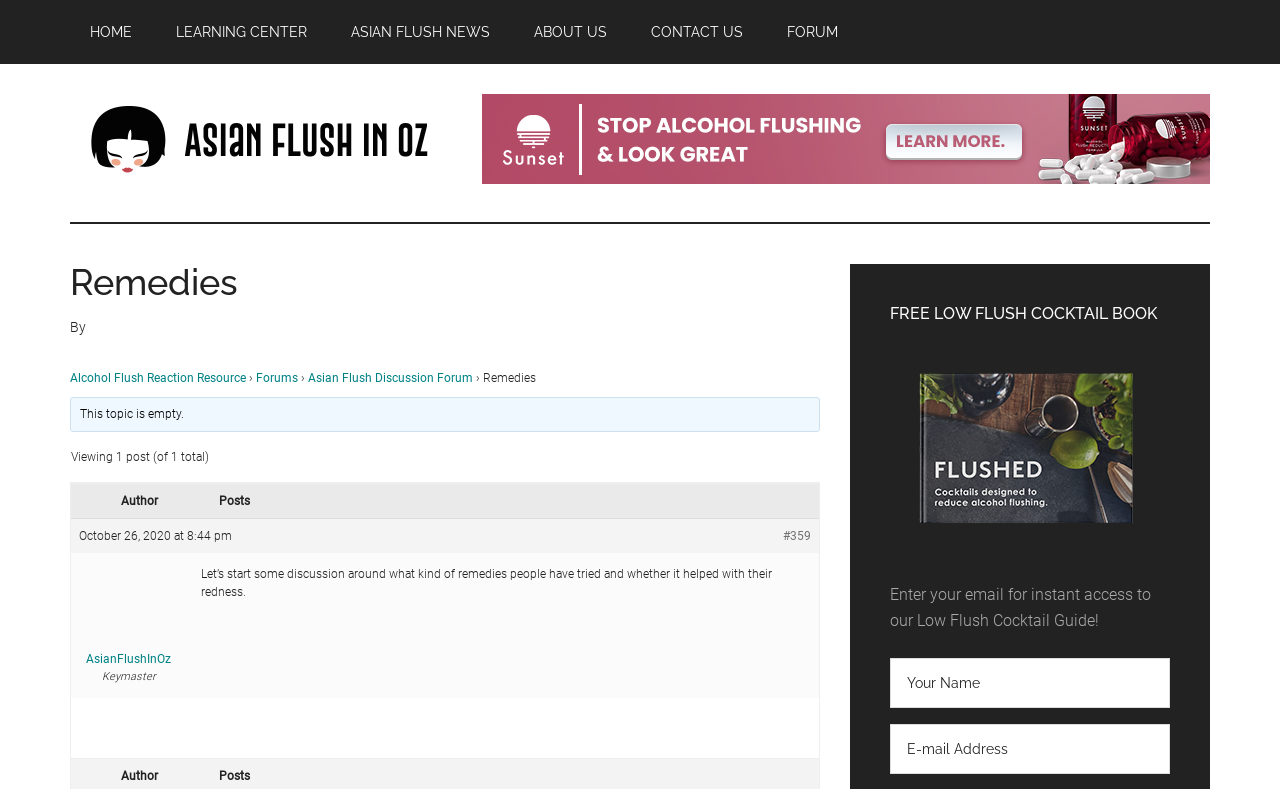Extract the bounding box coordinates for the described element: "Home". The coordinates should be represented as four float numbers between 0 and 1: [left, top, right, bottom].

[0.055, 0.0, 0.119, 0.081]